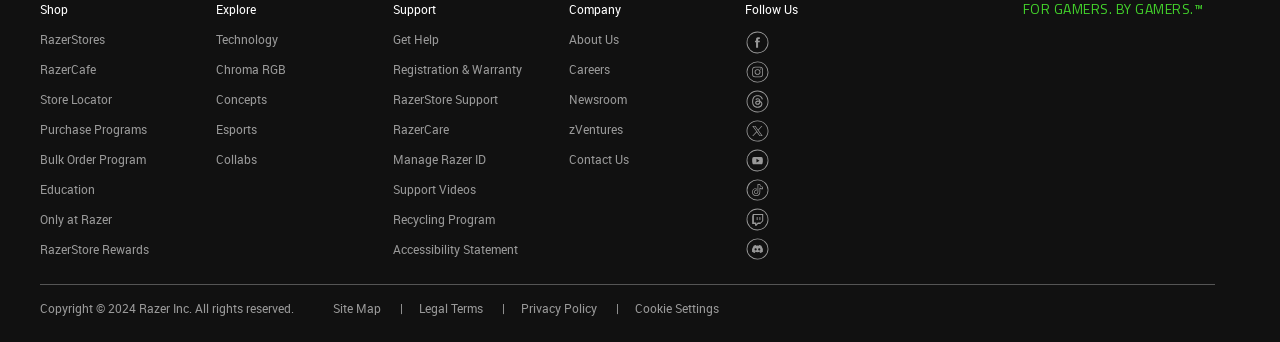Respond with a single word or phrase:
What is the copyright year of Razer Inc.?

2024